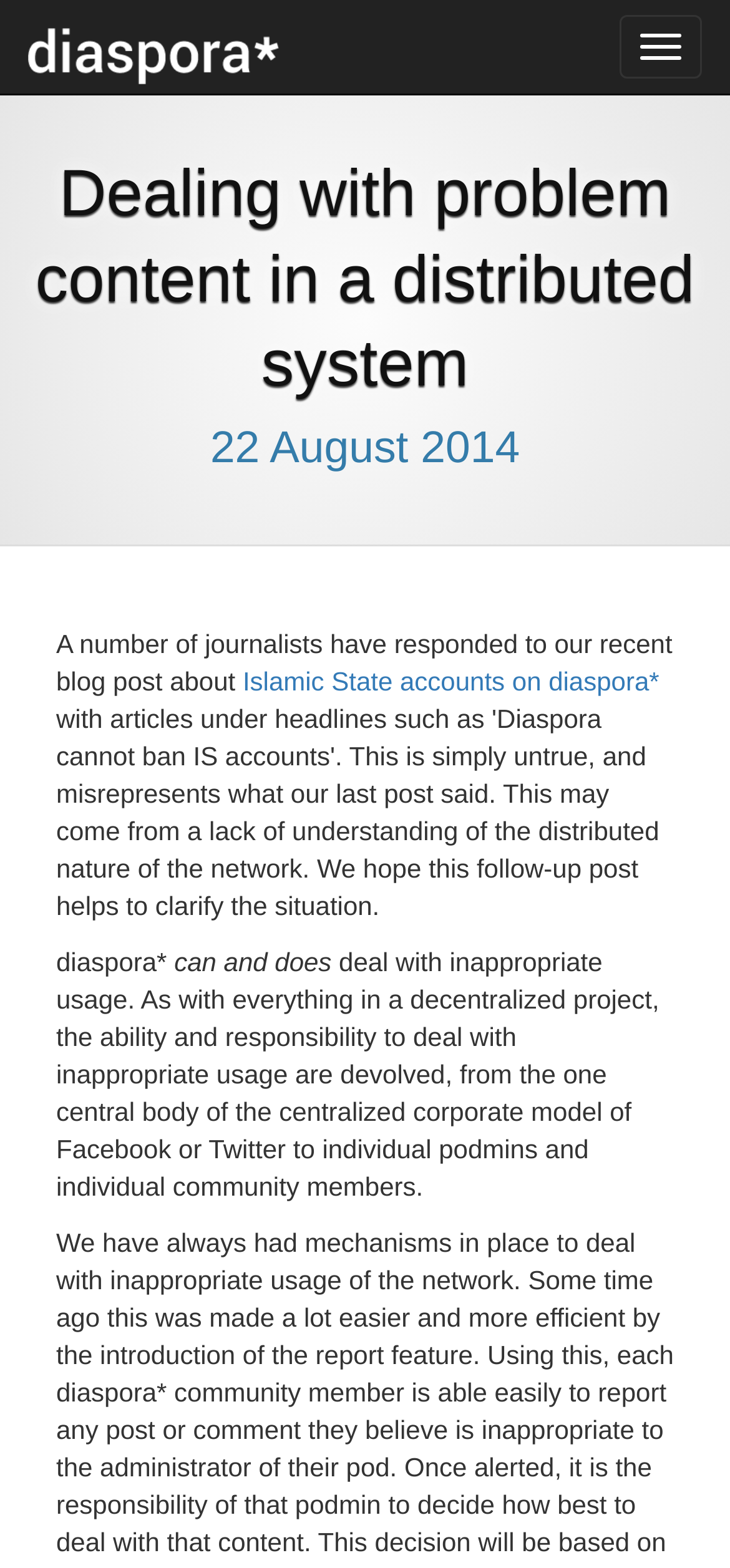Provide the bounding box coordinates of the HTML element this sentence describes: "Islamic State accounts on diaspora*". The bounding box coordinates consist of four float numbers between 0 and 1, i.e., [left, top, right, bottom].

[0.332, 0.425, 0.903, 0.444]